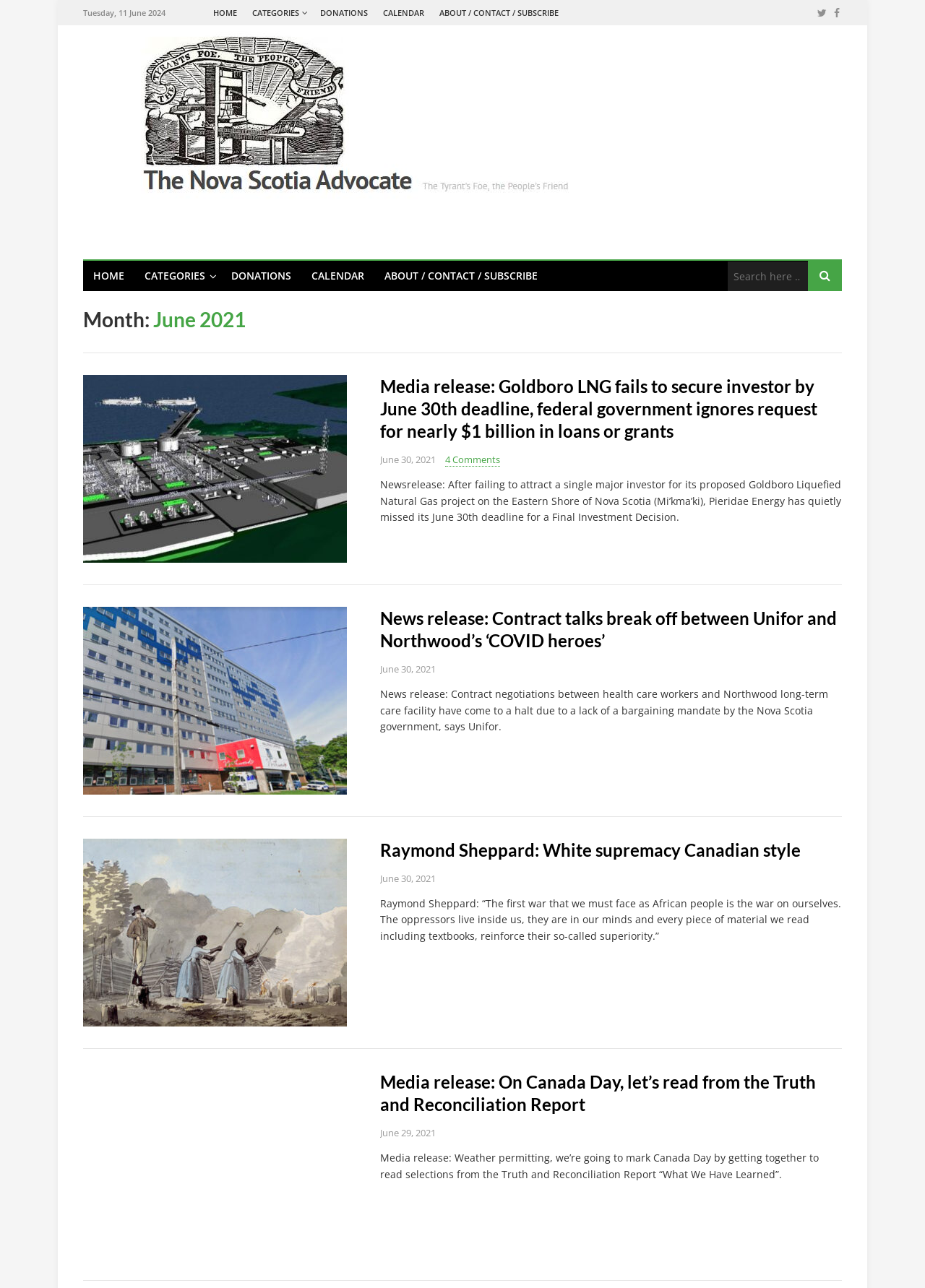What is the principal heading displayed on the webpage?

Month: June 2021